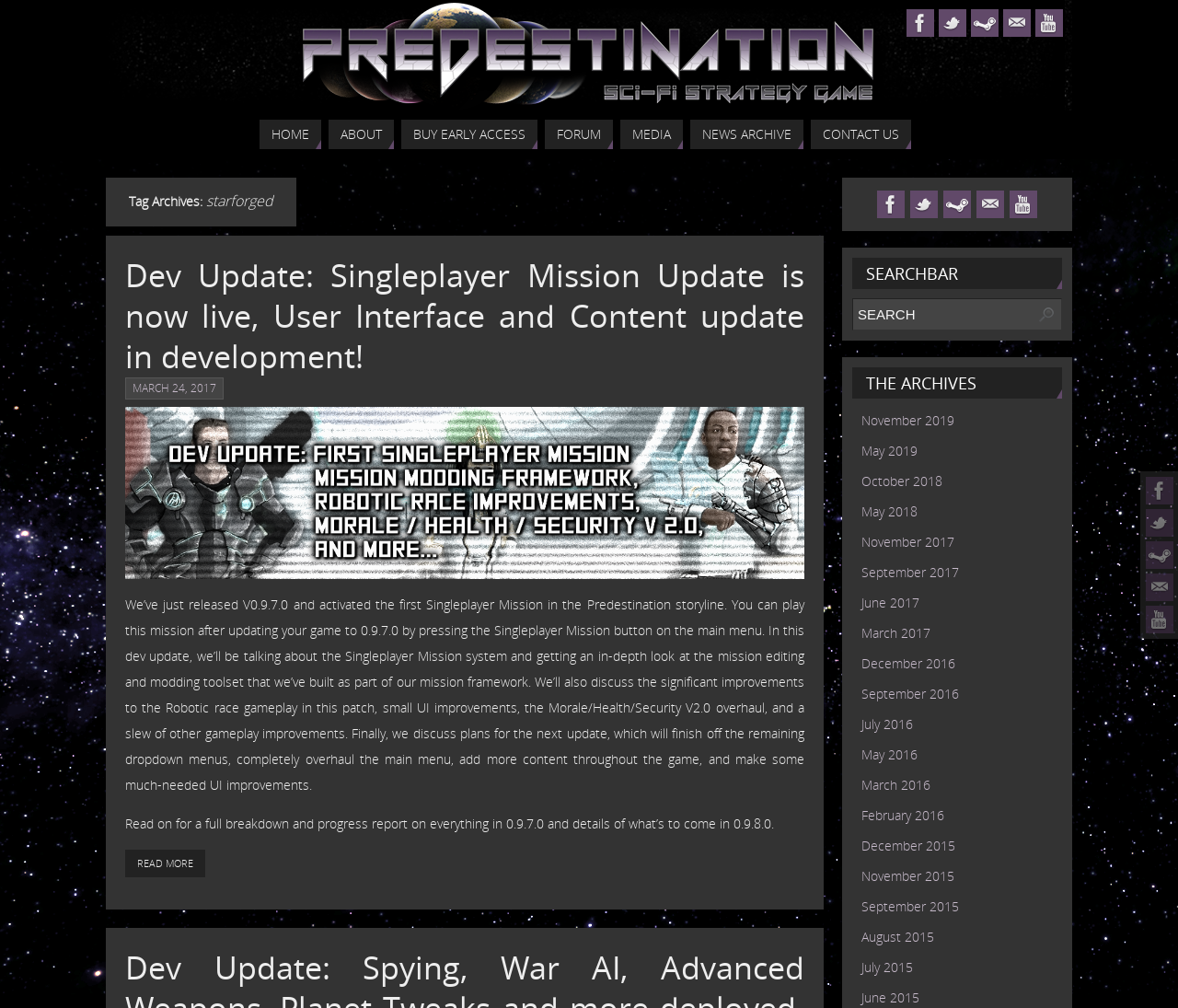Based on the visual content of the image, answer the question thoroughly: What is the purpose of the search bar?

The search bar is located below the heading 'THE ARCHIVES', suggesting that its purpose is to search through the archives of the webpage.